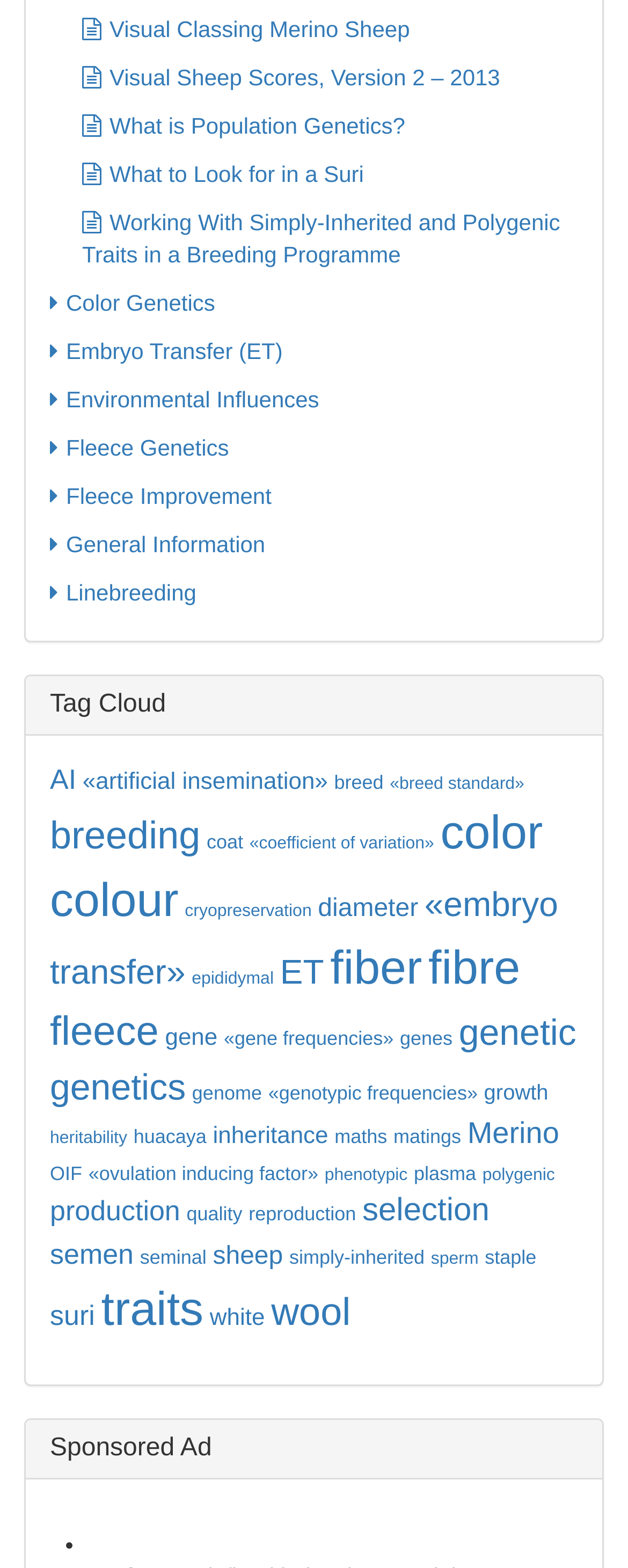Using the elements shown in the image, answer the question comprehensively: How many '+' symbols are there in the webpage?

I counted the number of '+' symbols in the webpage, which are all located next to links, and found 7 in total.